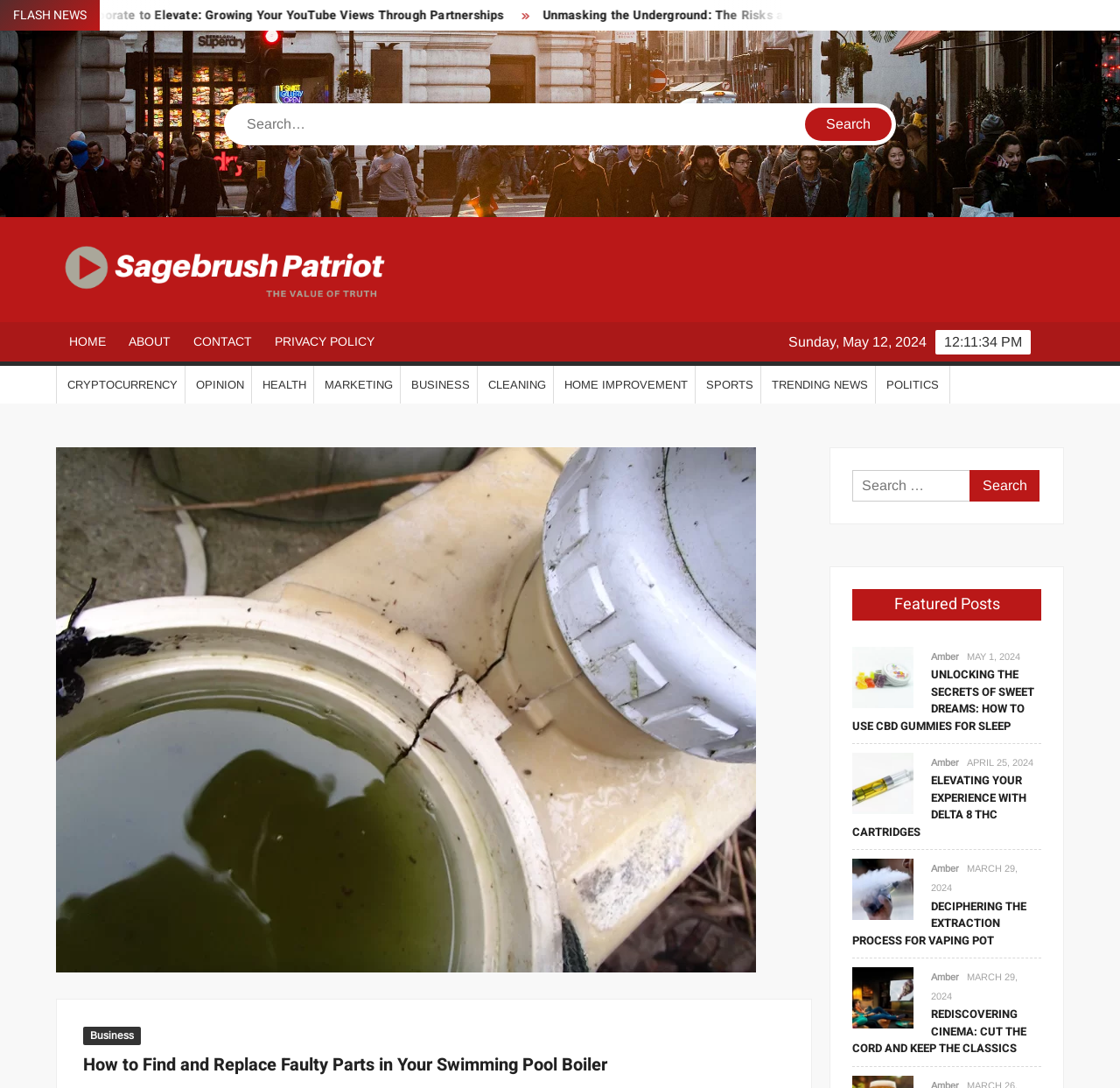How many featured posts are there?
Based on the image, give a one-word or short phrase answer.

4